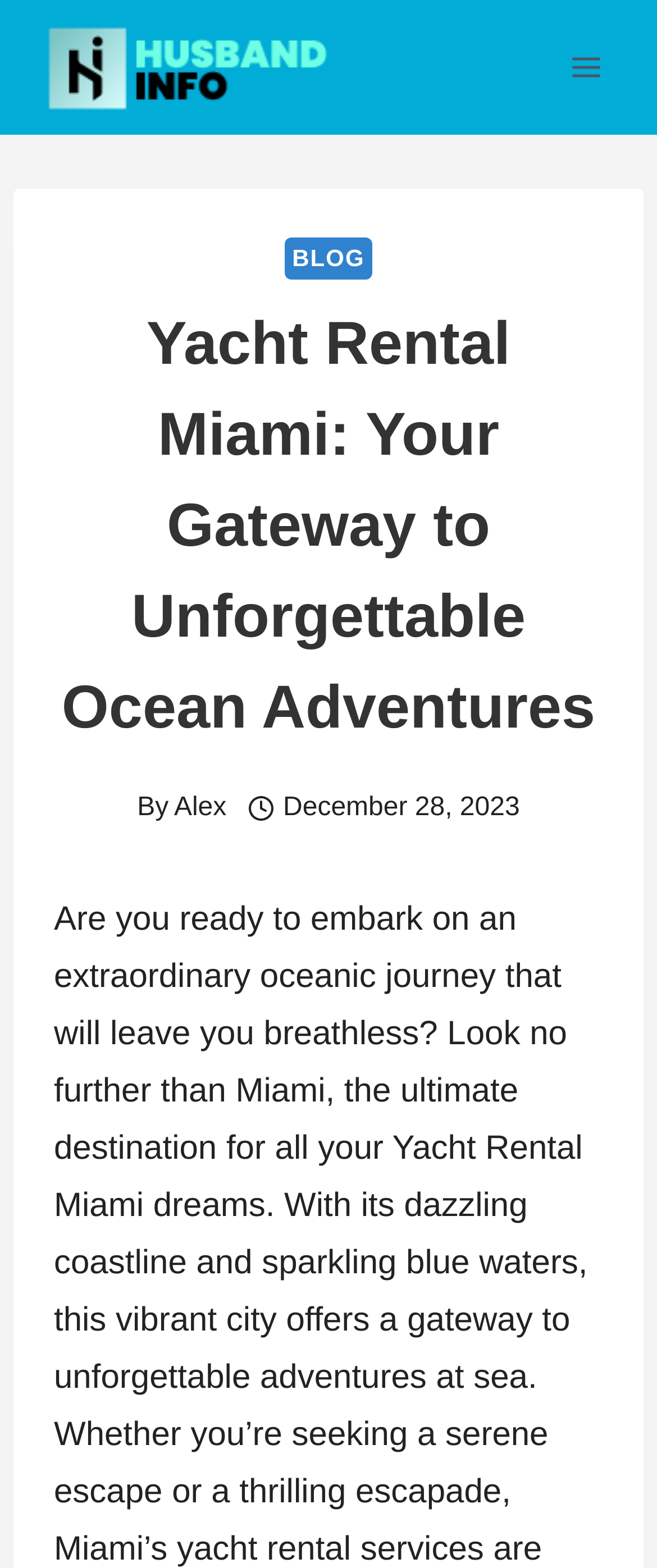What is the purpose of the button?
Based on the image, respond with a single word or phrase.

Open menu